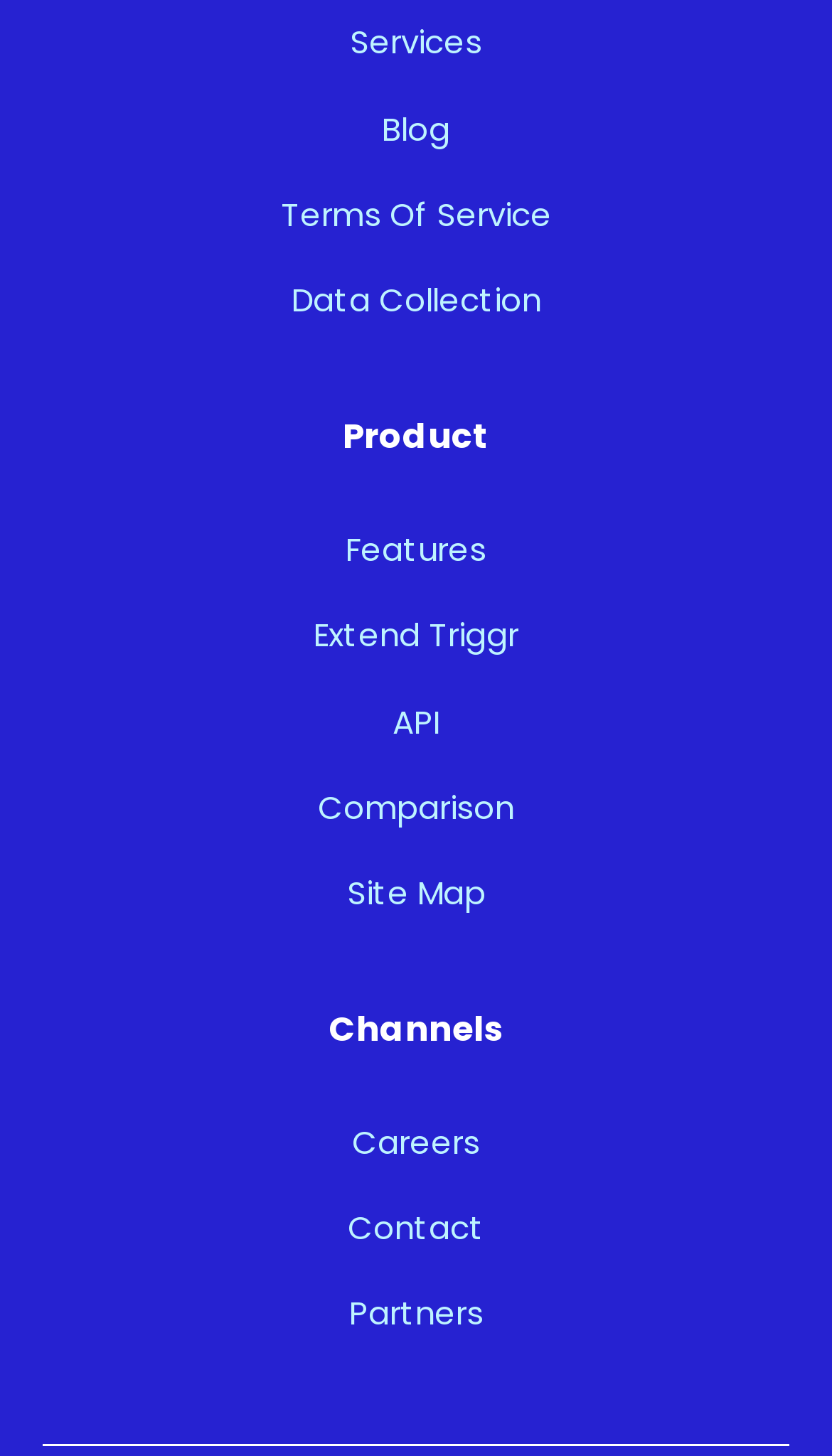Locate the bounding box coordinates of the region to be clicked to comply with the following instruction: "Read blog". The coordinates must be four float numbers between 0 and 1, in the form [left, top, right, bottom].

[0.09, 0.06, 0.91, 0.119]